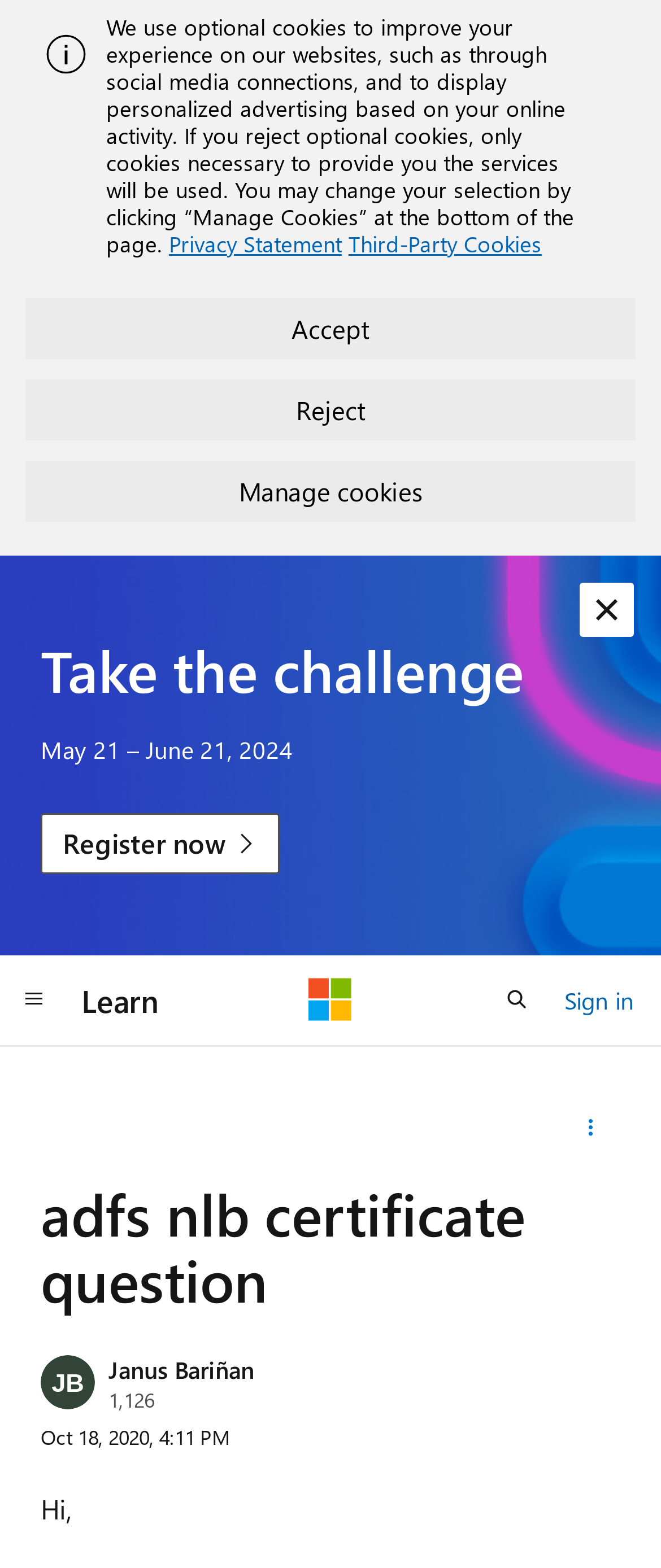Can you find the bounding box coordinates for the element to click on to achieve the instruction: "Click the 'Register now' button"?

[0.062, 0.518, 0.424, 0.557]